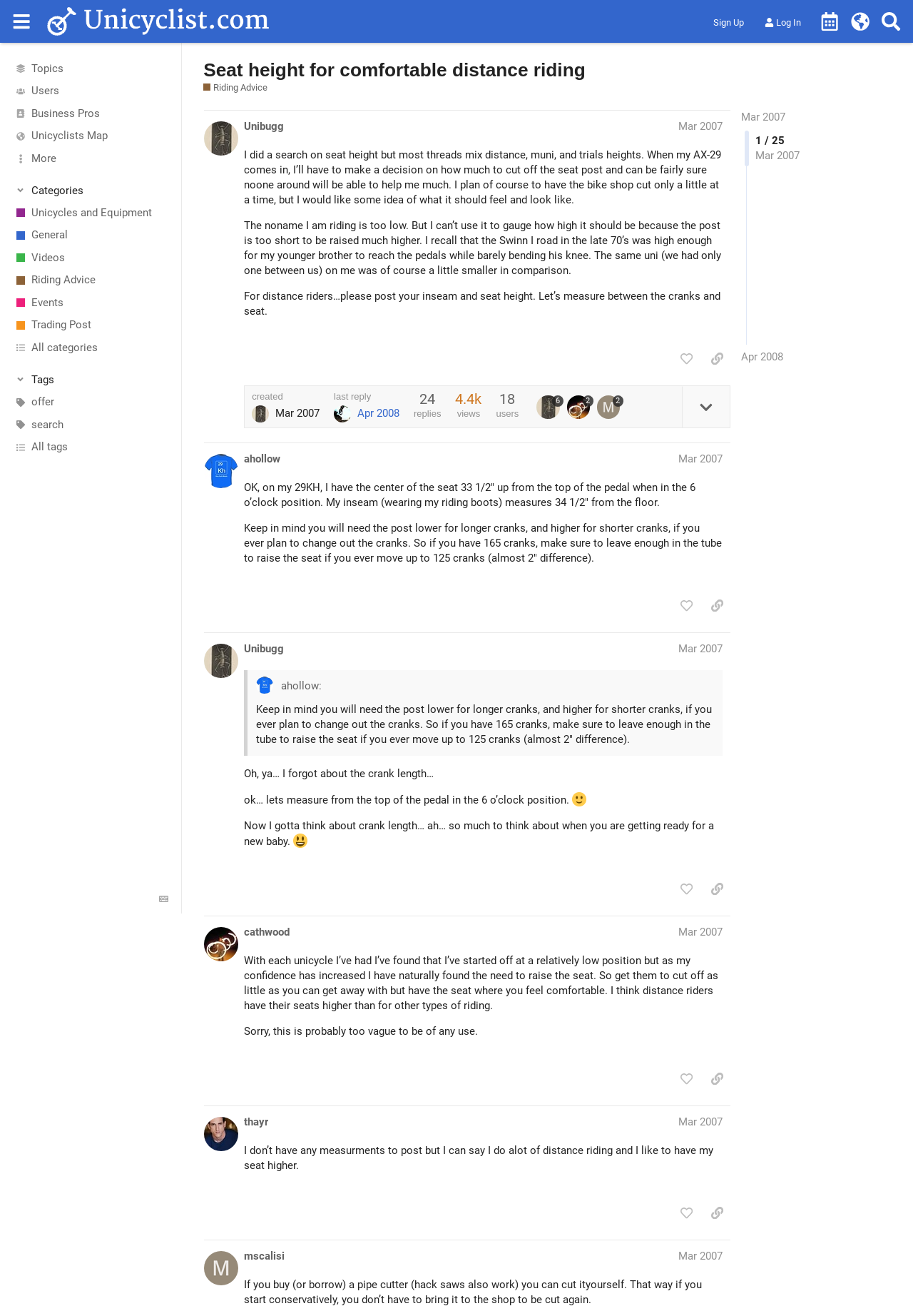Provide the bounding box coordinates of the UI element that matches the description: "Mar 2007".

[0.743, 0.704, 0.791, 0.713]